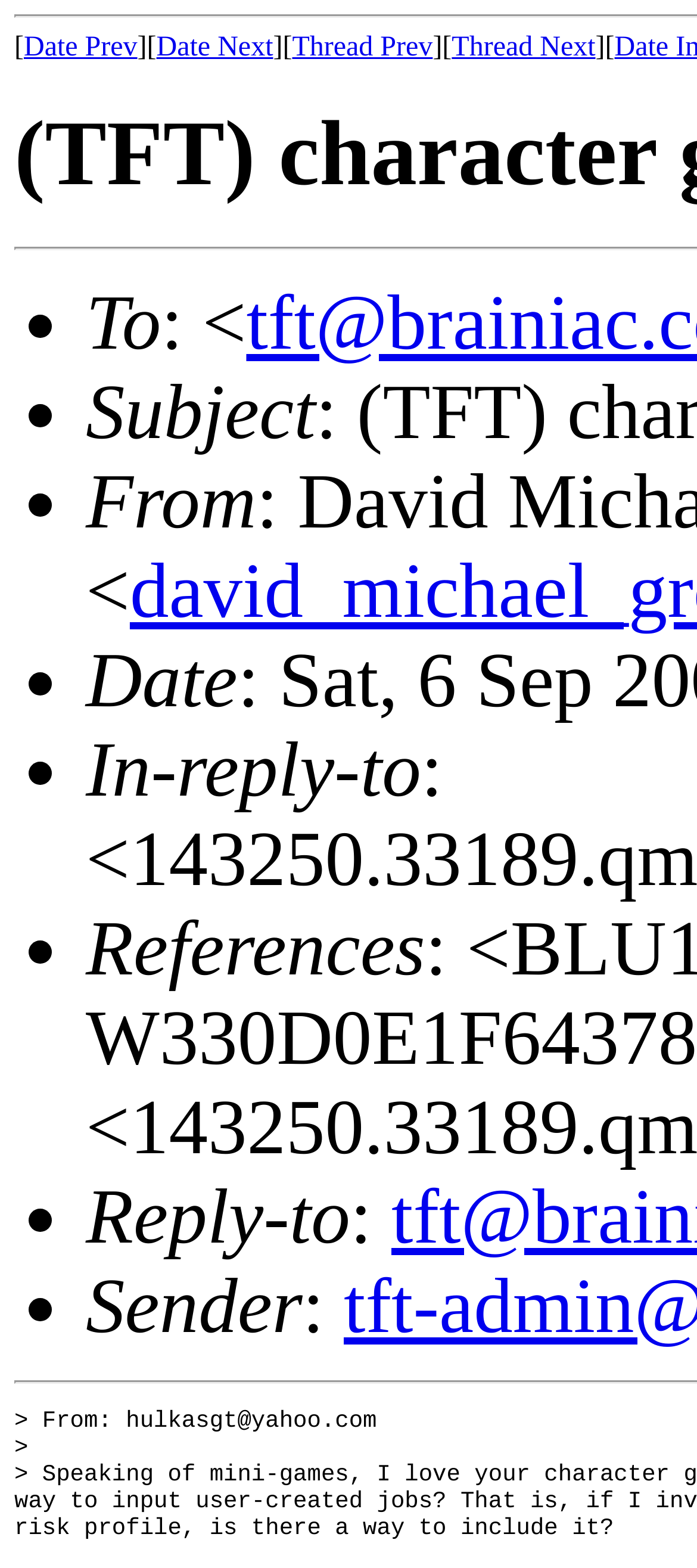What is the purpose of the colon (:) after each list item?
Provide a one-word or short-phrase answer based on the image.

Separate label and value